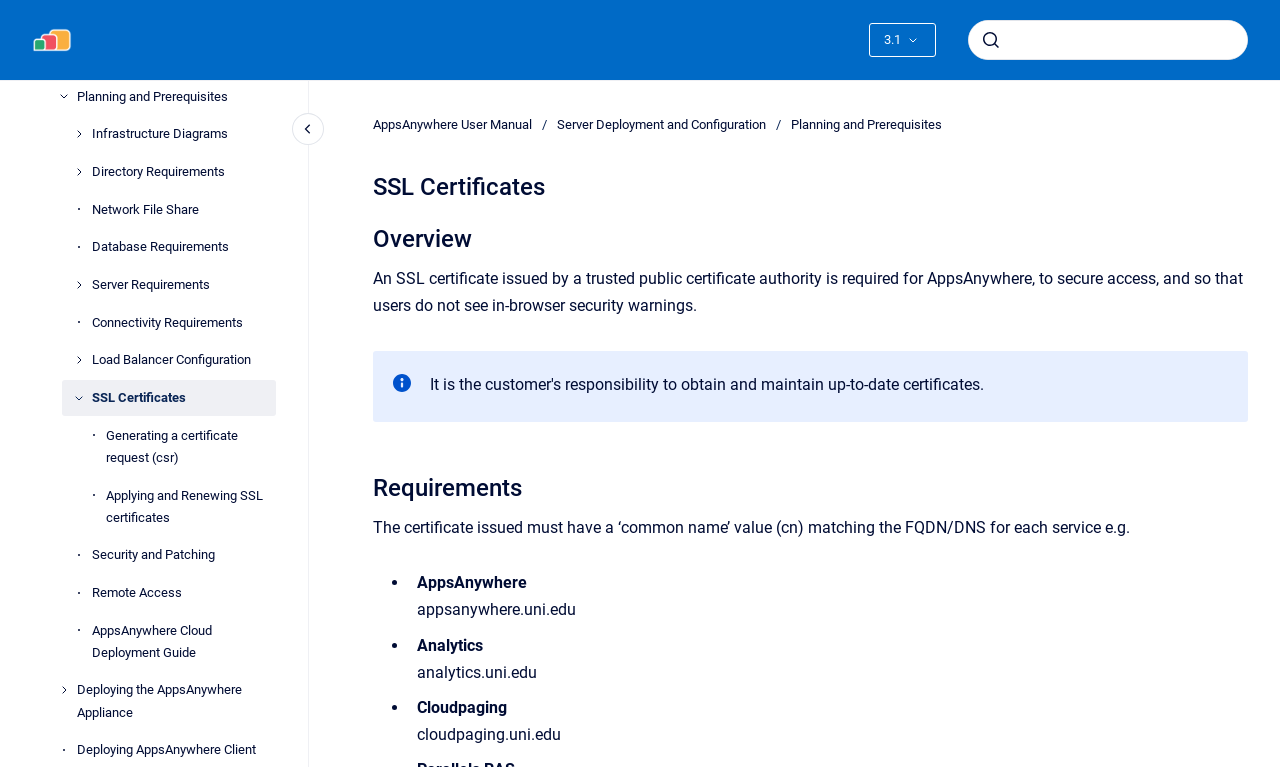Offer an extensive depiction of the webpage and its key elements.

This webpage is about SSL Certificates, specifically for AppsAnywhere. At the top left, there is a link to go to the homepage. Next to it, there is a static text displaying the page version, and a button to expand or collapse the page version menu. On the top right, there is a search bar with a combobox and a submit button.

Below the search bar, there is a main navigation menu with a button labeled "Server Deployment and Configuration" that expands to a submenu with several links, including "Planning and Prerequisites", "Deploying the AppsAnywhere Appliance", and others. The "Planning and Prerequisites" link expands to another submenu with links to "Infrastructure Diagrams", "Directory Requirements", "Network File Share", and others.

On the left side of the page, there is a navigation breadcrumb with links to "AppsAnywhere User Manual", "Server Deployment and Configuration", and "Planning and Prerequisites". Below the breadcrumb, there is a header with a heading "SSL Certificates" and a static text describing the purpose of SSL certificates for AppsAnywhere.

The main content of the page is divided into sections, including "Overview", "Requirements", and "Information". The "Overview" section has a static text describing the need for an SSL certificate issued by a trusted public certificate authority. The "Requirements" section has a list of requirements, including the need for the certificate to have a 'common name' value matching the FQDN/DNS for each service, with examples listed in bullet points.

There are no images on the page. The layout is organized with clear headings and concise text, making it easy to navigate and understand the content.